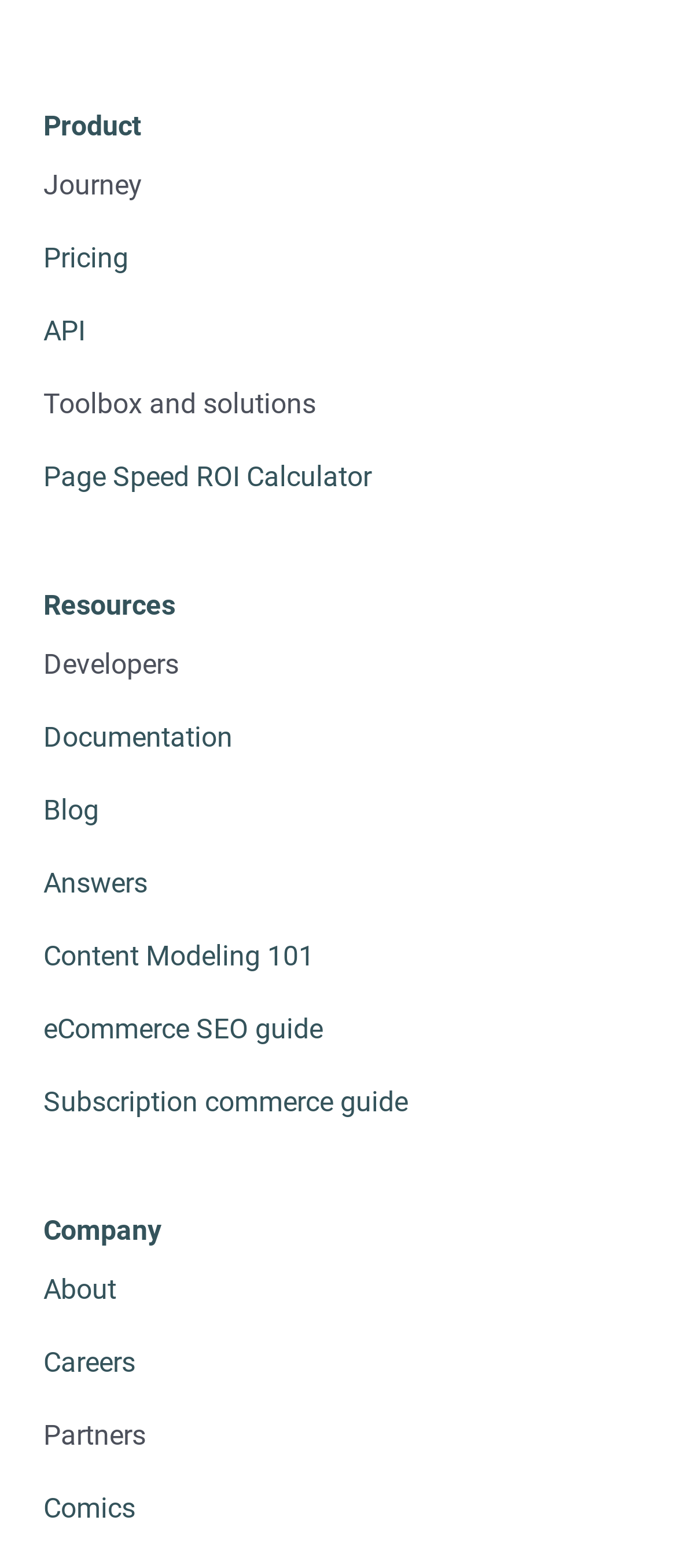Please determine the bounding box coordinates of the element's region to click in order to carry out the following instruction: "Read the eCommerce SEO guide". The coordinates should be four float numbers between 0 and 1, i.e., [left, top, right, bottom].

[0.064, 0.639, 0.936, 0.674]